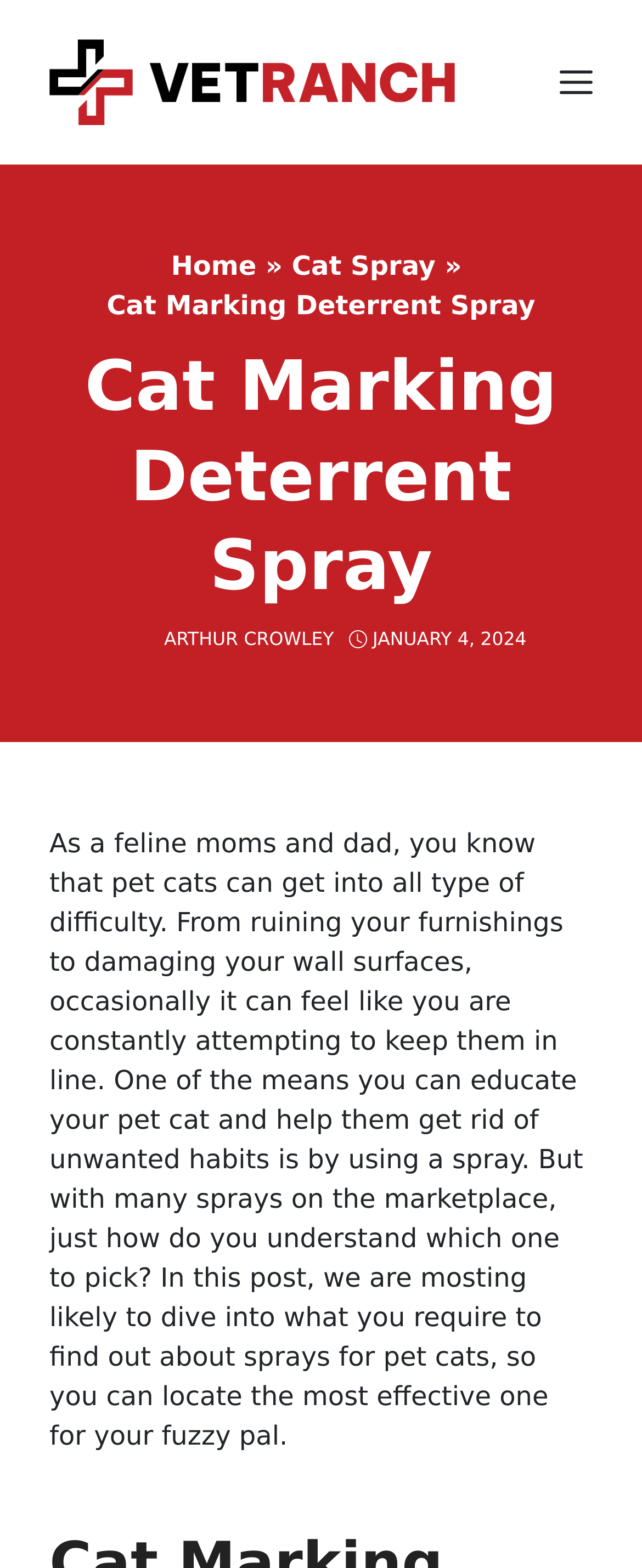Predict the bounding box of the UI element that fits this description: "Cat Spray".

[0.455, 0.159, 0.679, 0.179]